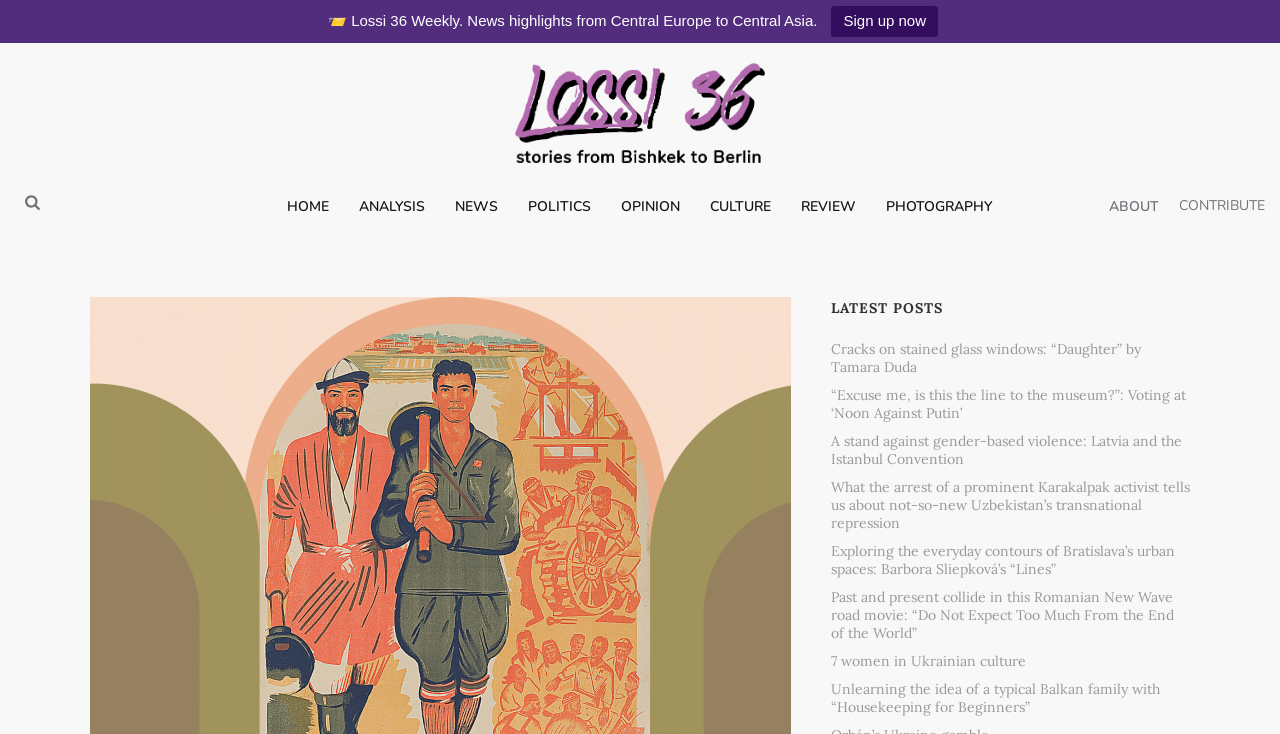How many latest posts are displayed?
Based on the image, respond with a single word or phrase.

7